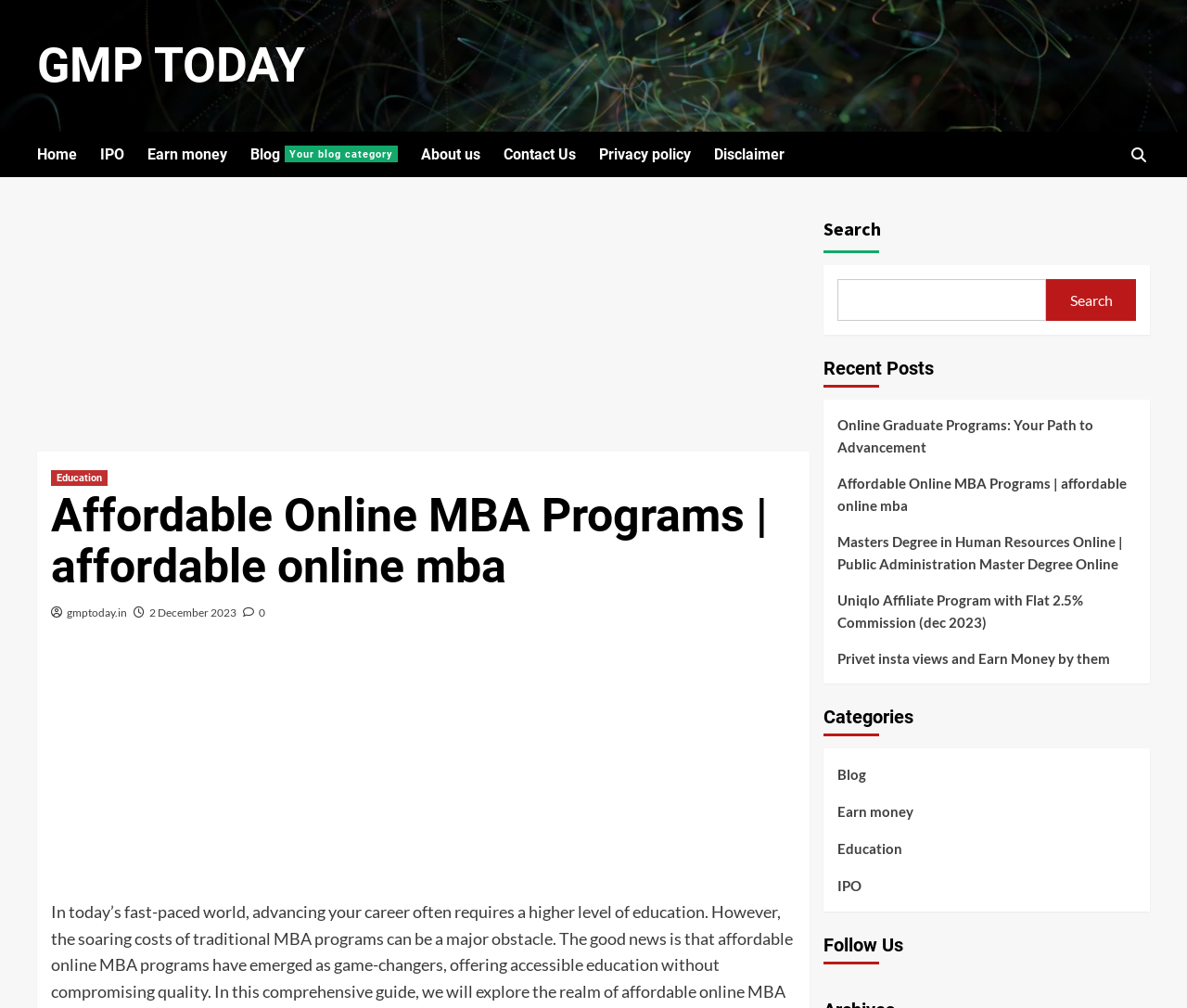Select the bounding box coordinates of the element I need to click to carry out the following instruction: "Read the 'Online Graduate Programs: Your Path to Advancement' post".

[0.705, 0.41, 0.957, 0.468]